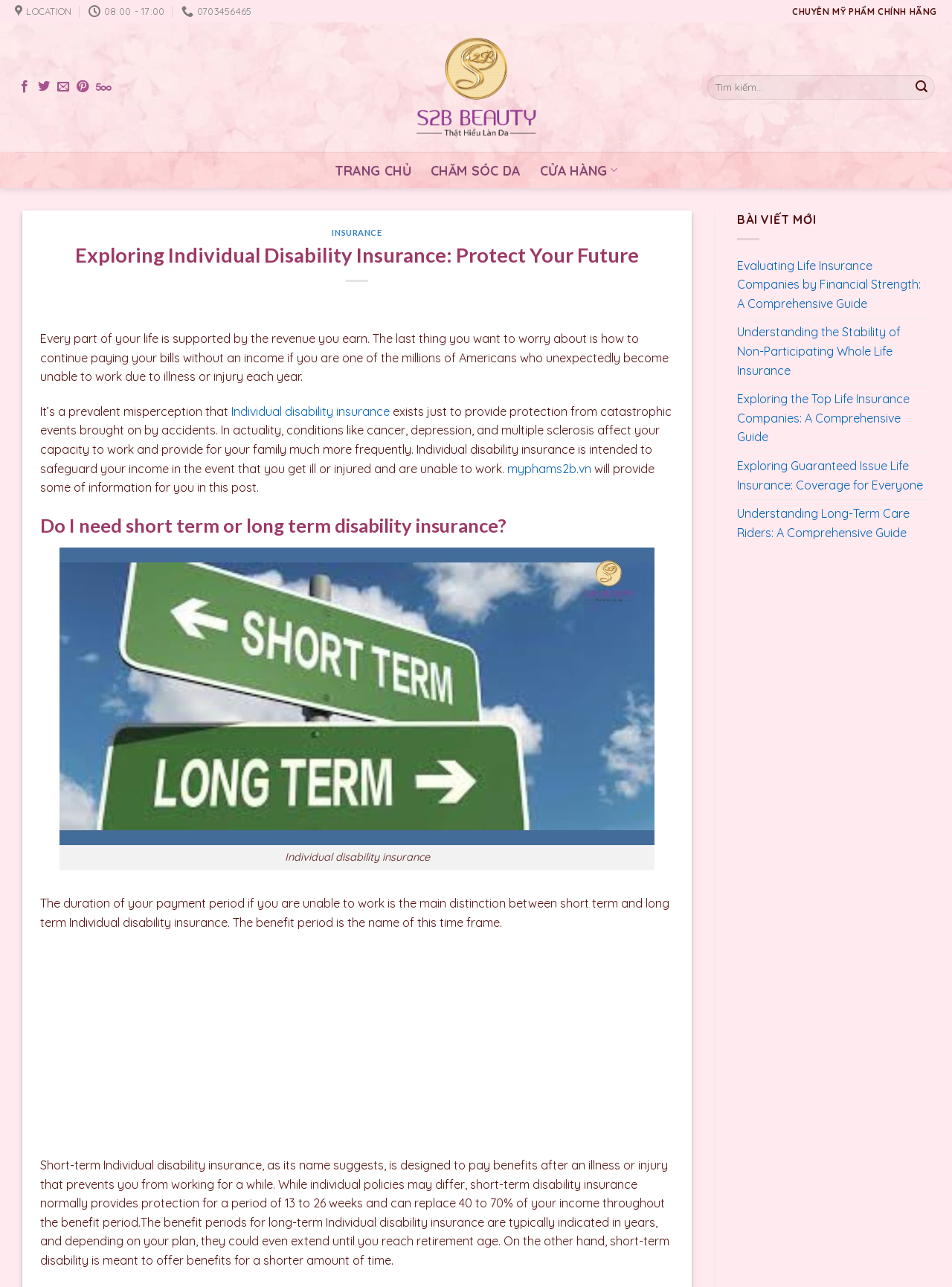Identify the bounding box coordinates for the element you need to click to achieve the following task: "Learn about Evaluating Life Insurance Companies by Financial Strength". Provide the bounding box coordinates as four float numbers between 0 and 1, in the form [left, top, right, bottom].

[0.774, 0.196, 0.977, 0.247]